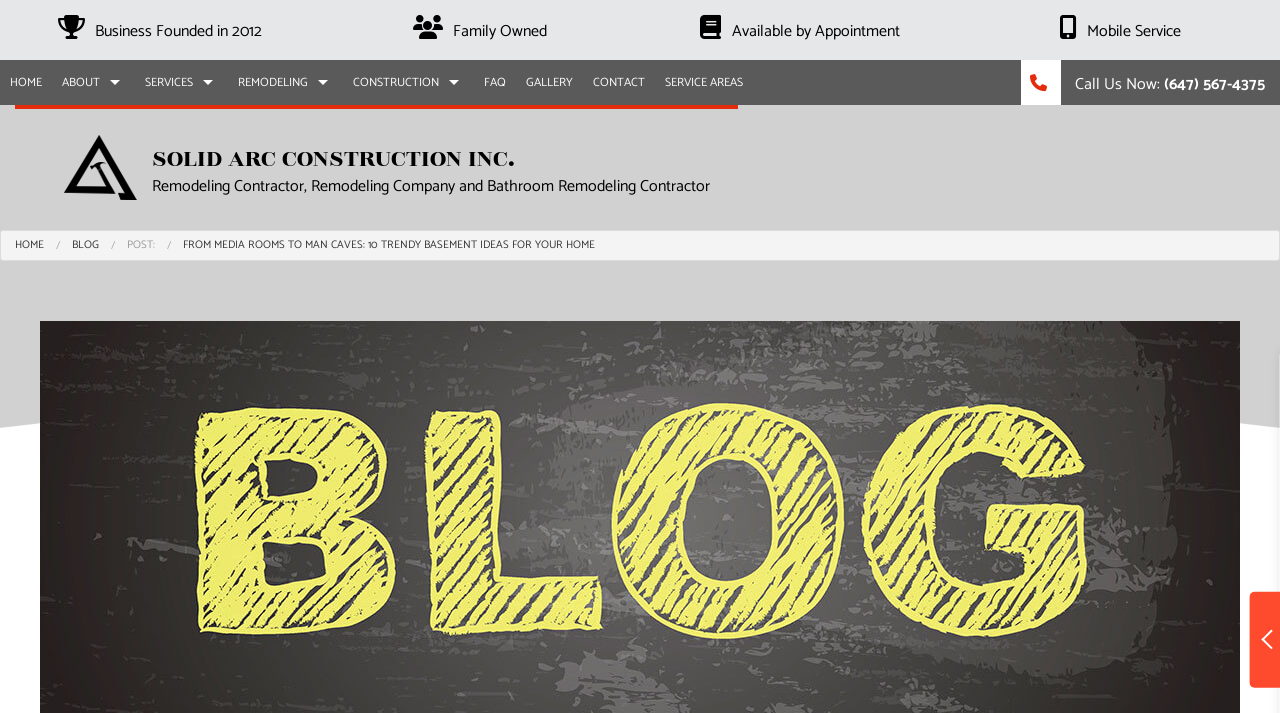Determine the bounding box coordinates of the clickable region to follow the instruction: "Click on the 'HOME' link".

[0.0, 0.084, 0.041, 0.147]